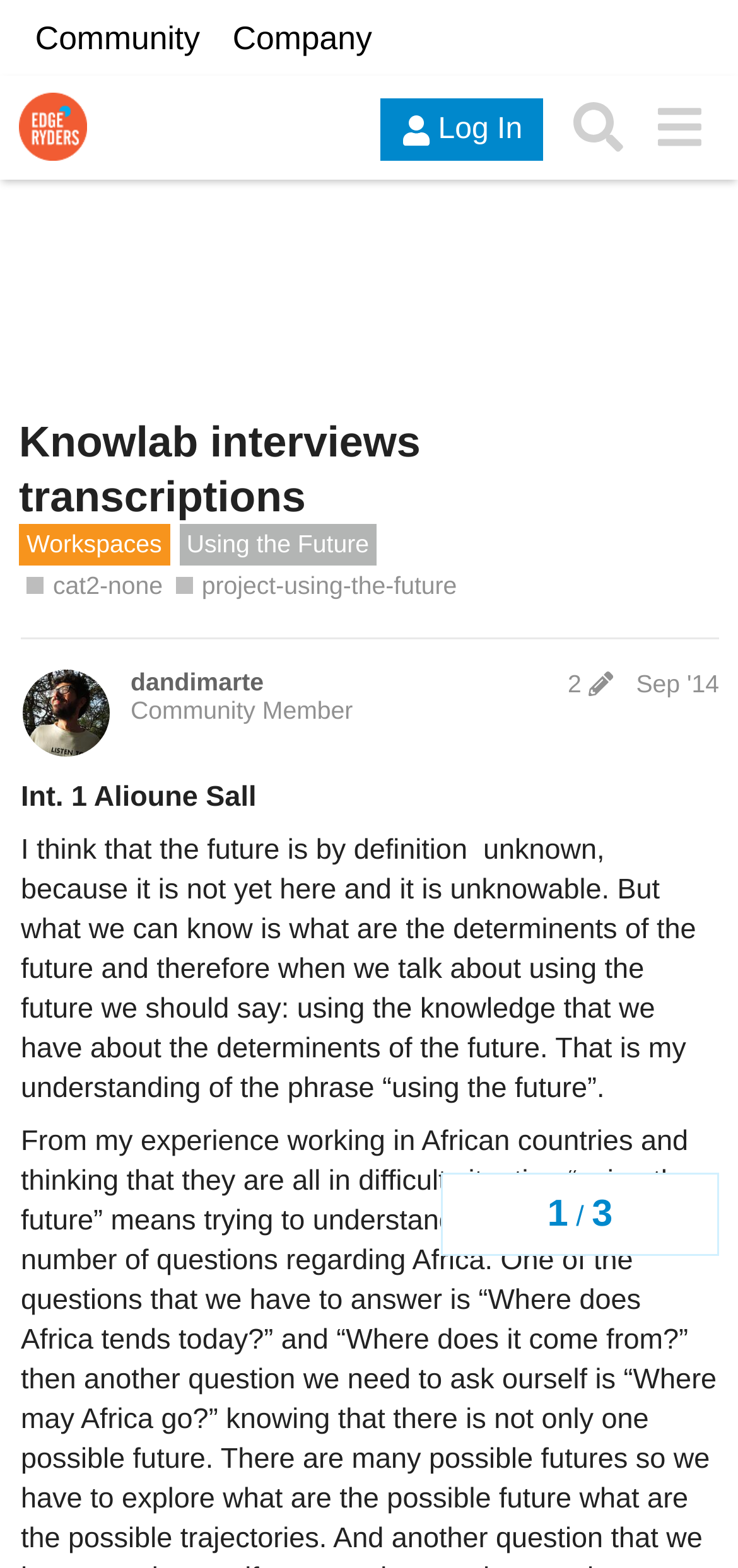How many workspaces are listed?
Examine the image closely and answer the question with as much detail as possible.

The workspaces are listed below the 'Knowlab interviews transcriptions' heading. There are two links, 'Workspaces' and 'Using the Future', which indicate two workspaces.